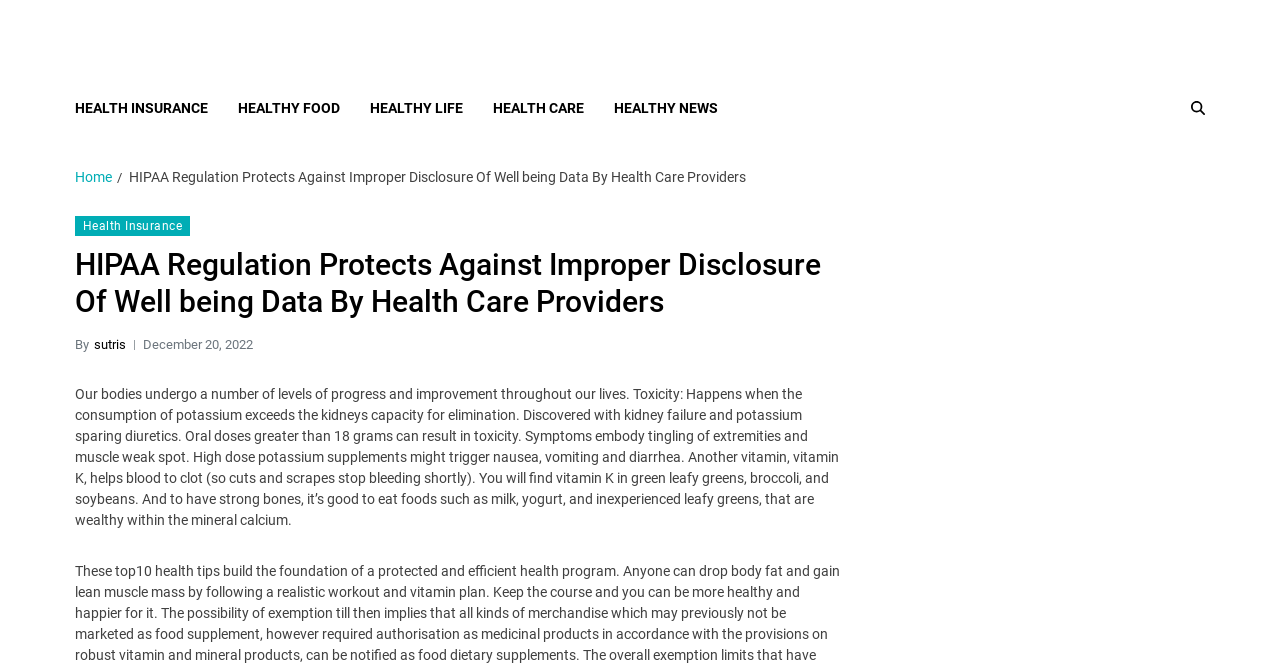Analyze and describe the webpage in a detailed narrative.

The webpage appears to be an article about HIPAA regulation and its protection against improper disclosure of health data by healthcare providers. At the top, there is a heading "RP" and a link with the same text, situated almost at the center of the top section. Below this, there is a static text "revistaperito.com" slightly to the right.

On the left side, there is a primary navigation menu with five links: "HEALTH INSURANCE", "HEALTHY FOOD", "HEALTHY LIFE", "HEALTH CARE", and "HEALTHY NEWS". These links are arranged horizontally, with "HEALTH INSURANCE" at the top and "HEALTHY NEWS" at the bottom.

To the right of the navigation menu, there is a button with no text, situated near the top-right corner. Below the button, there is a breadcrumbs navigation menu with three elements: a link "Home", a static text with the title of the article, and a header with a link "Health Insurance".

The main content of the article is situated below the breadcrumbs navigation menu. It starts with a heading with the title of the article, followed by a link "sutris" and a static text with the date "December 20, 2022". The article then continues with a long paragraph of text discussing the importance of various vitamins and minerals, such as potassium, vitamin K, and calcium, for maintaining good health.